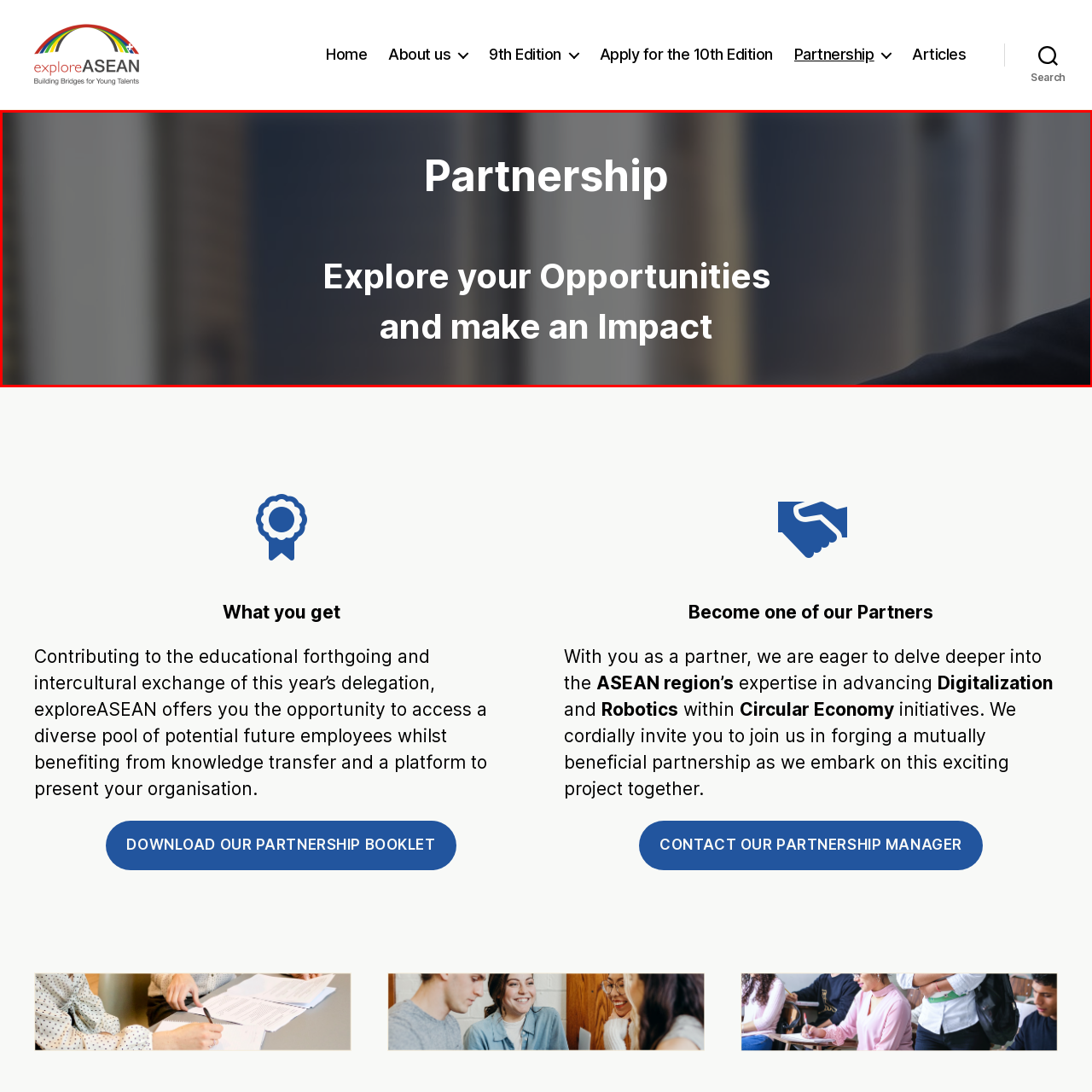Please review the portion of the image contained within the red boundary and provide a detailed answer to the subsequent question, referencing the image: What is the purpose of this image?

The purpose of this image is to inspire viewers to consider partnerships, as inferred from the caption, which states that the image serves as a compelling invitation to explore cooperative ventures and emphasizes the importance of connectivity in achieving impactful results.